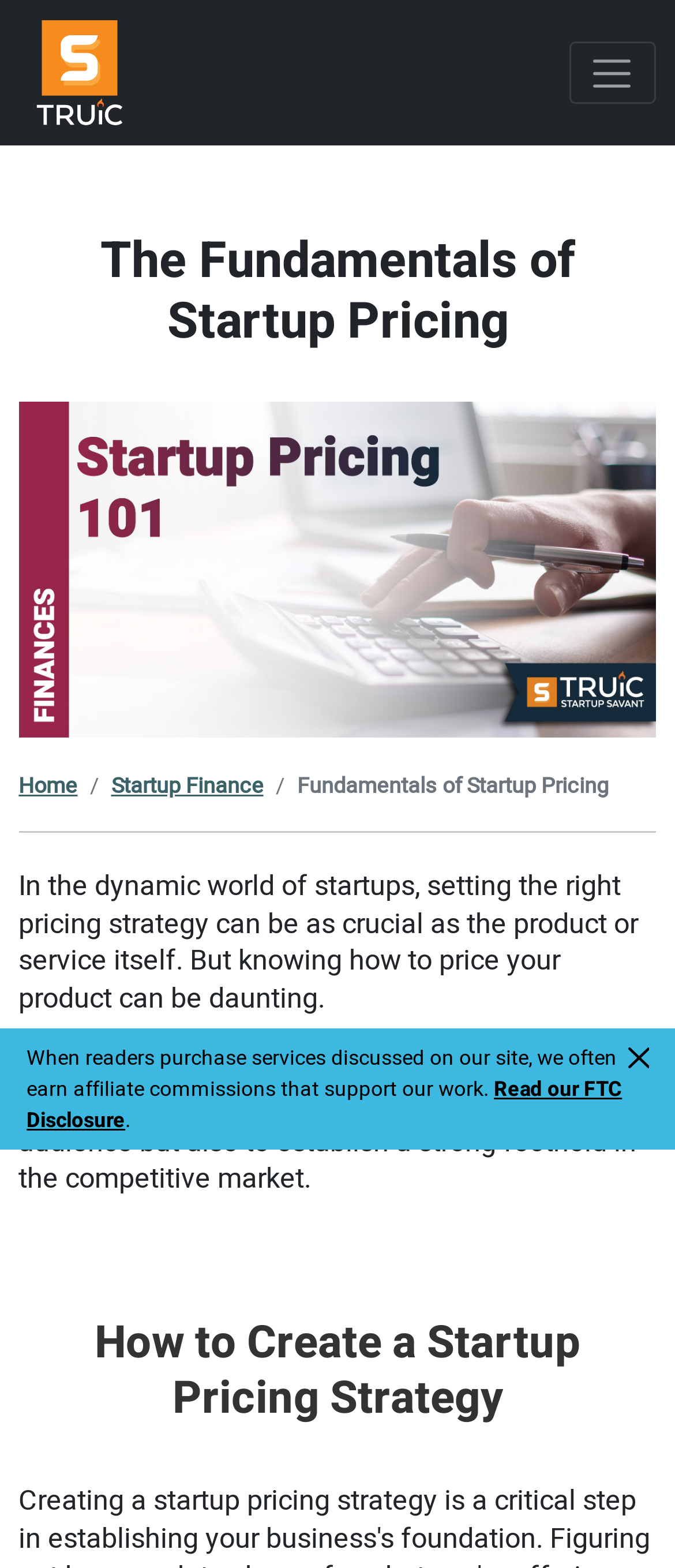Locate the bounding box of the UI element described in the following text: "name="text1713778875047" placeholder="Your WhatsApp *"".

None